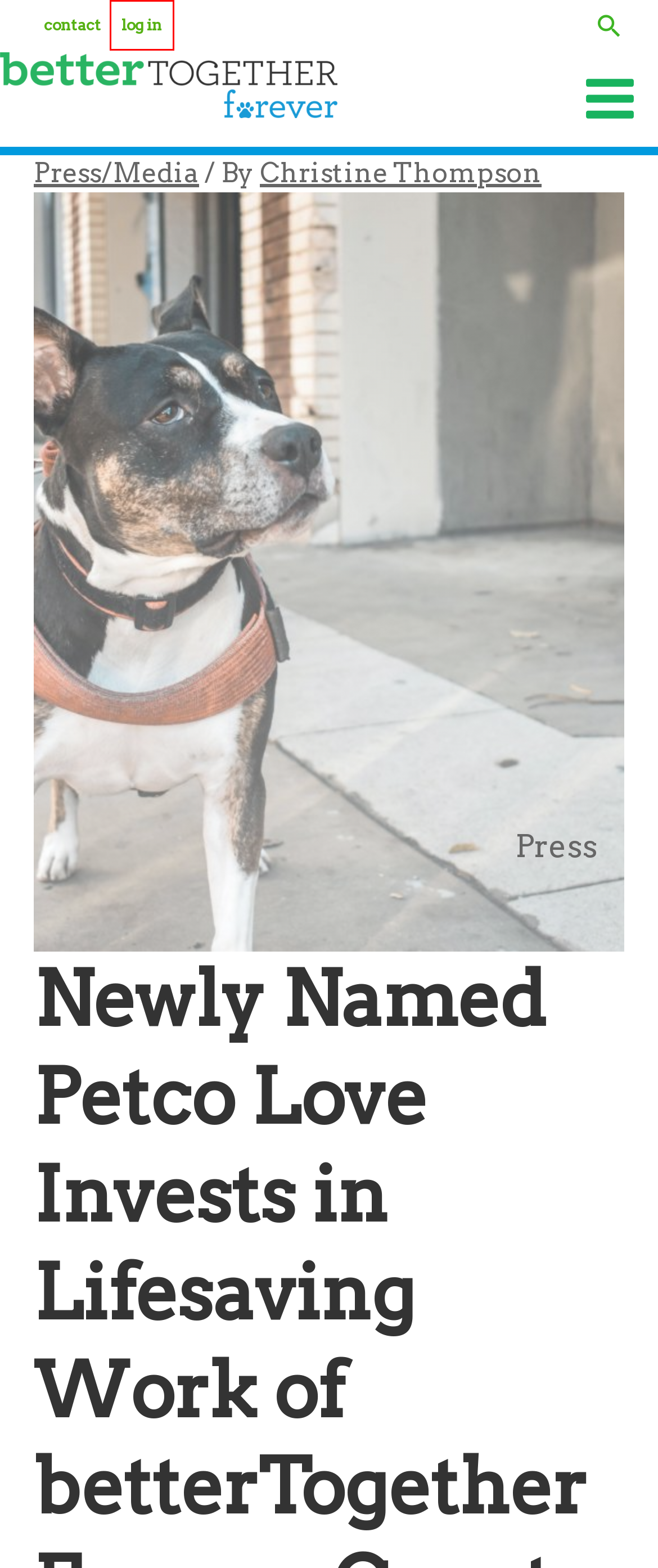You have a screenshot of a webpage with a red rectangle bounding box around a UI element. Choose the best description that matches the new page after clicking the element within the bounding box. The candidate descriptions are:
A. BTF in Highway Magazine – betterTogether Forever
B. Log In ‹ betterTogether Forever — WordPress
C. contact – betterTogether Forever
D. Christine Thompson – betterTogether Forever
E. get involved – betterTogether Forever
F. betterTogether Forever – Safer. Happier. Healthier. Stronger.
G. Newsletters – betterTogether Forever
H. Press/Media – betterTogether Forever

B